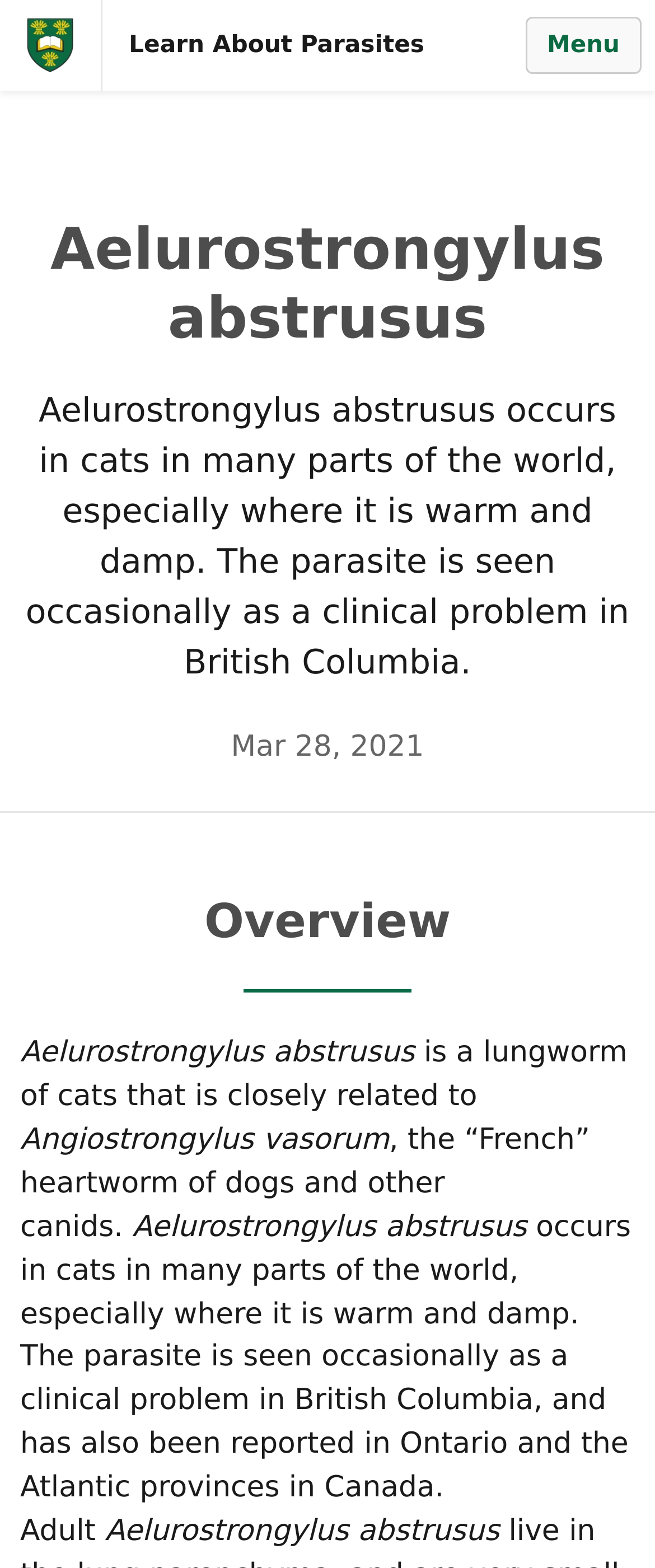What is the related parasite of dogs and other canids?
Give a one-word or short phrase answer based on the image.

Angiostrongylus vasorum